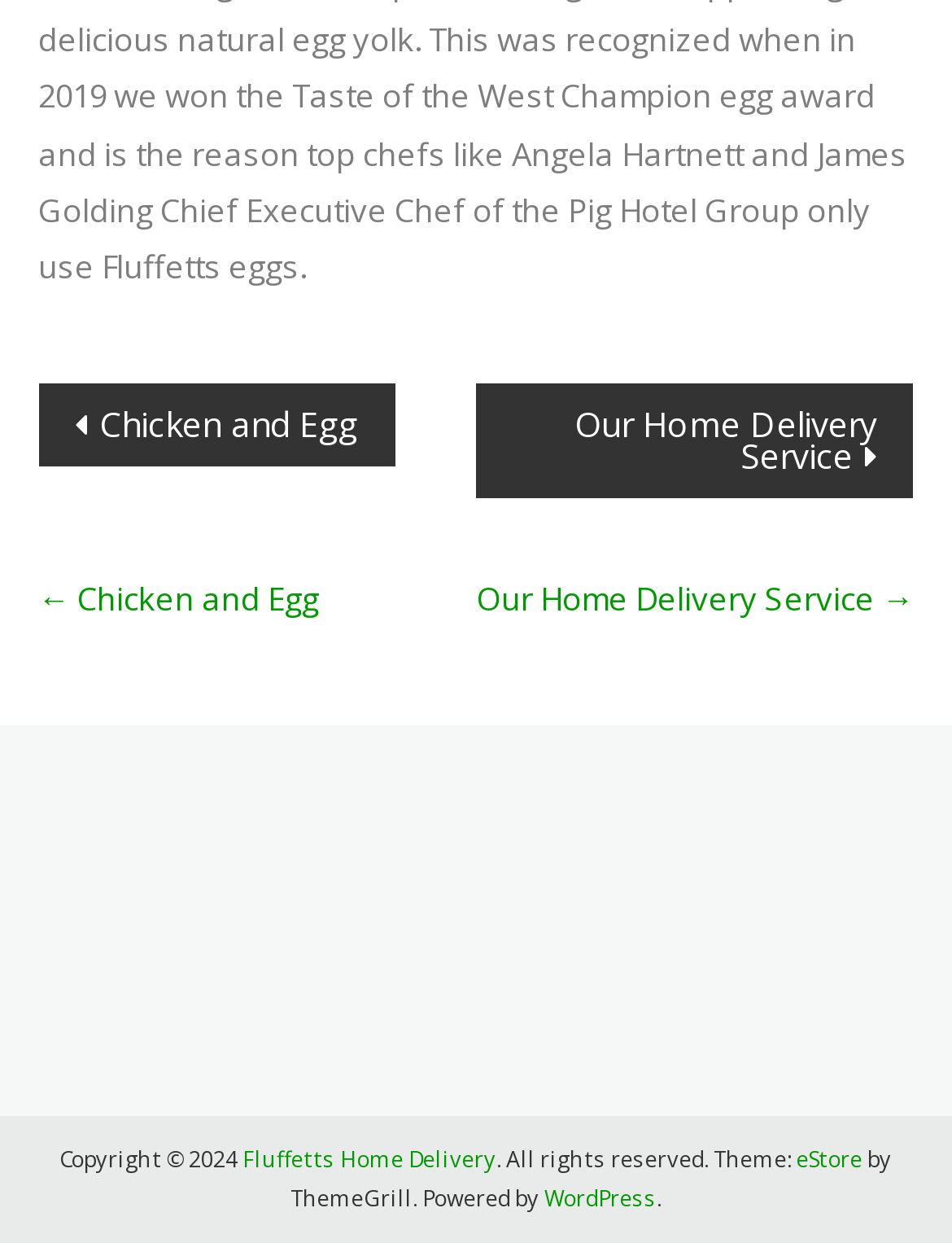Please determine the bounding box coordinates, formatted as (top-left x, top-left y, bottom-right x, bottom-right y), with all values as floating point numbers between 0 and 1. Identify the bounding box of the region described as: Our Home Delivery Service →

[0.501, 0.463, 0.96, 0.499]